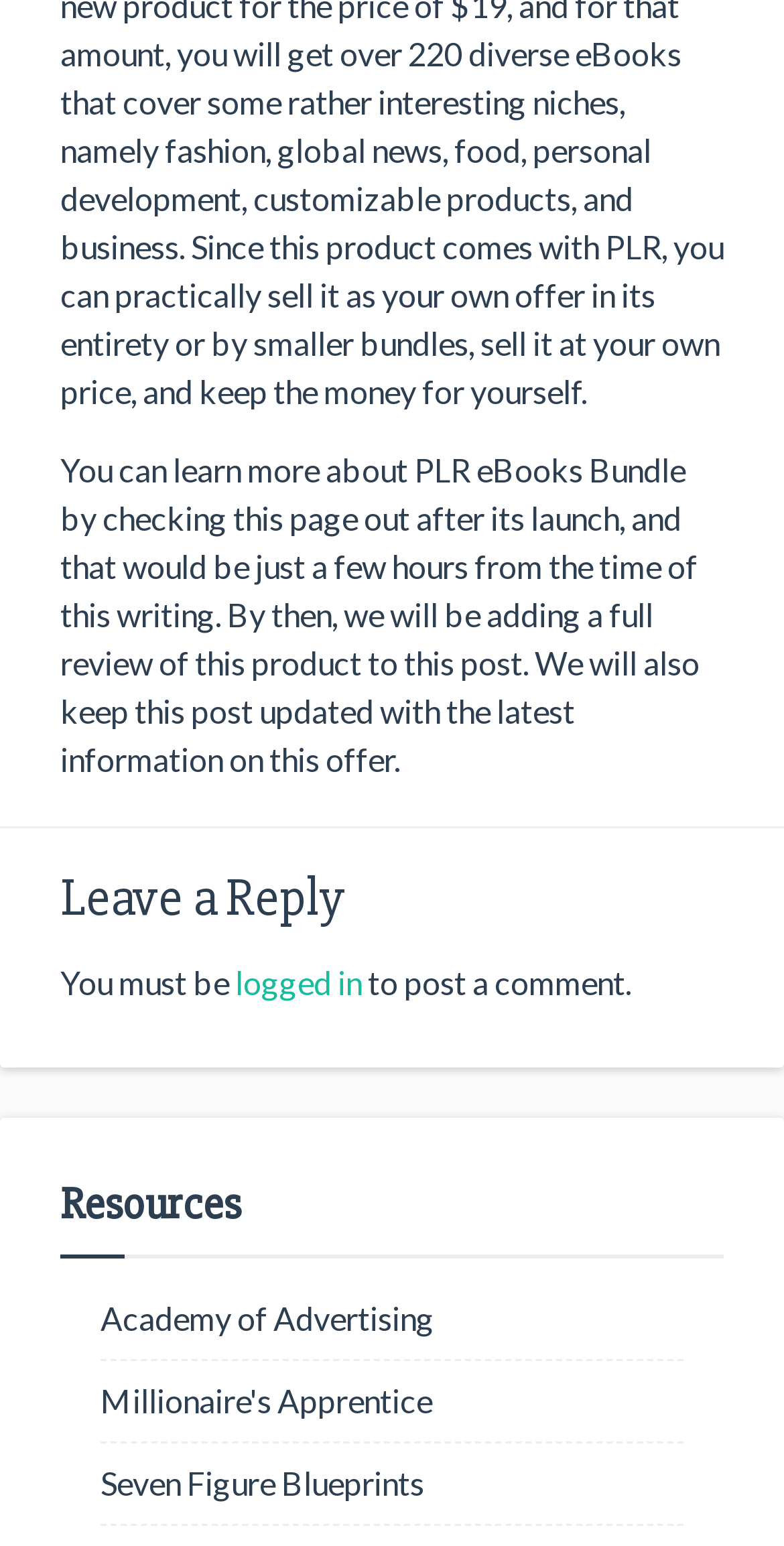Reply to the question with a single word or phrase:
What is the author promising to do with the post?

Keep it updated